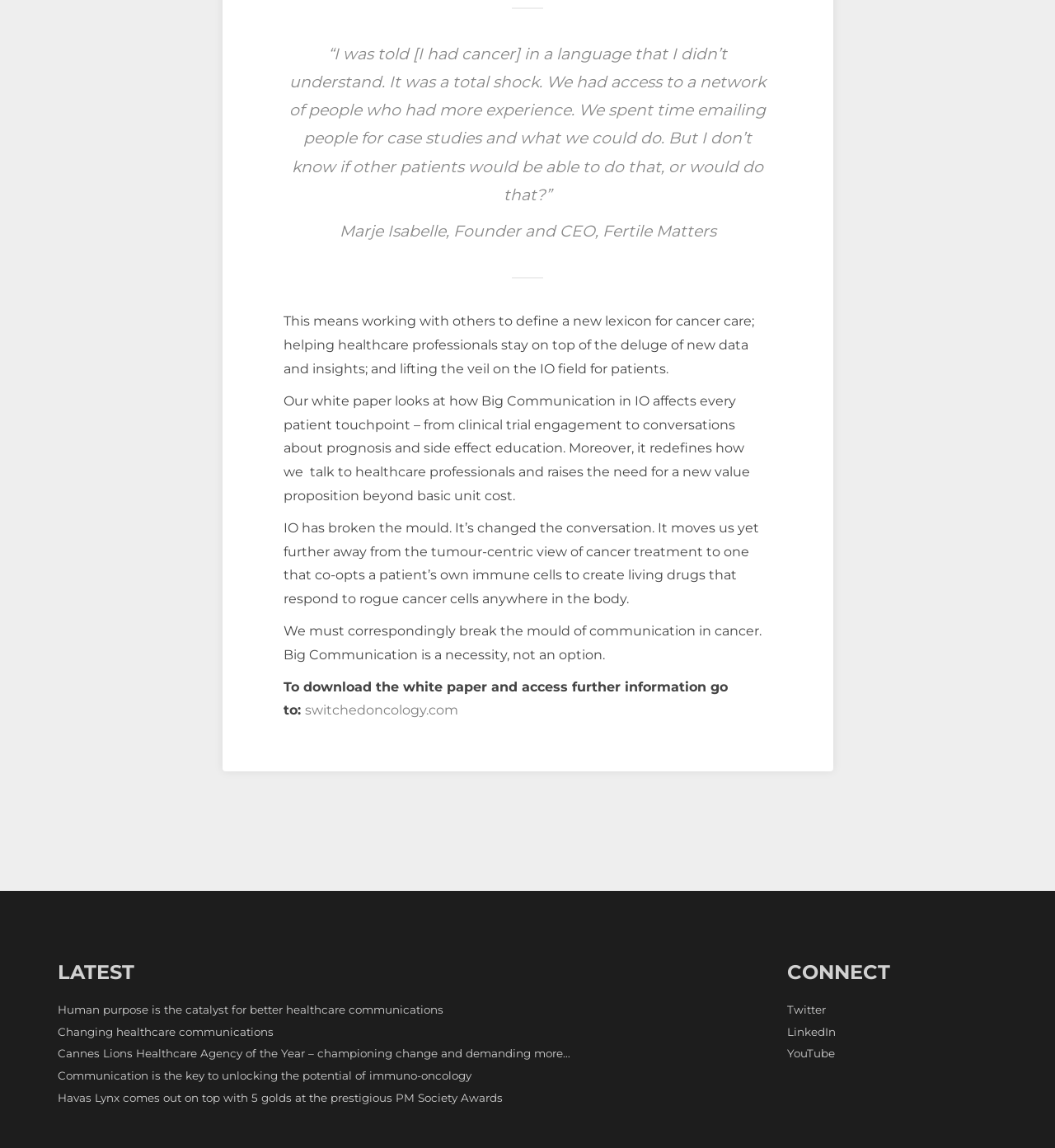Give the bounding box coordinates for the element described as: "switchedoncology.com".

[0.289, 0.612, 0.434, 0.626]